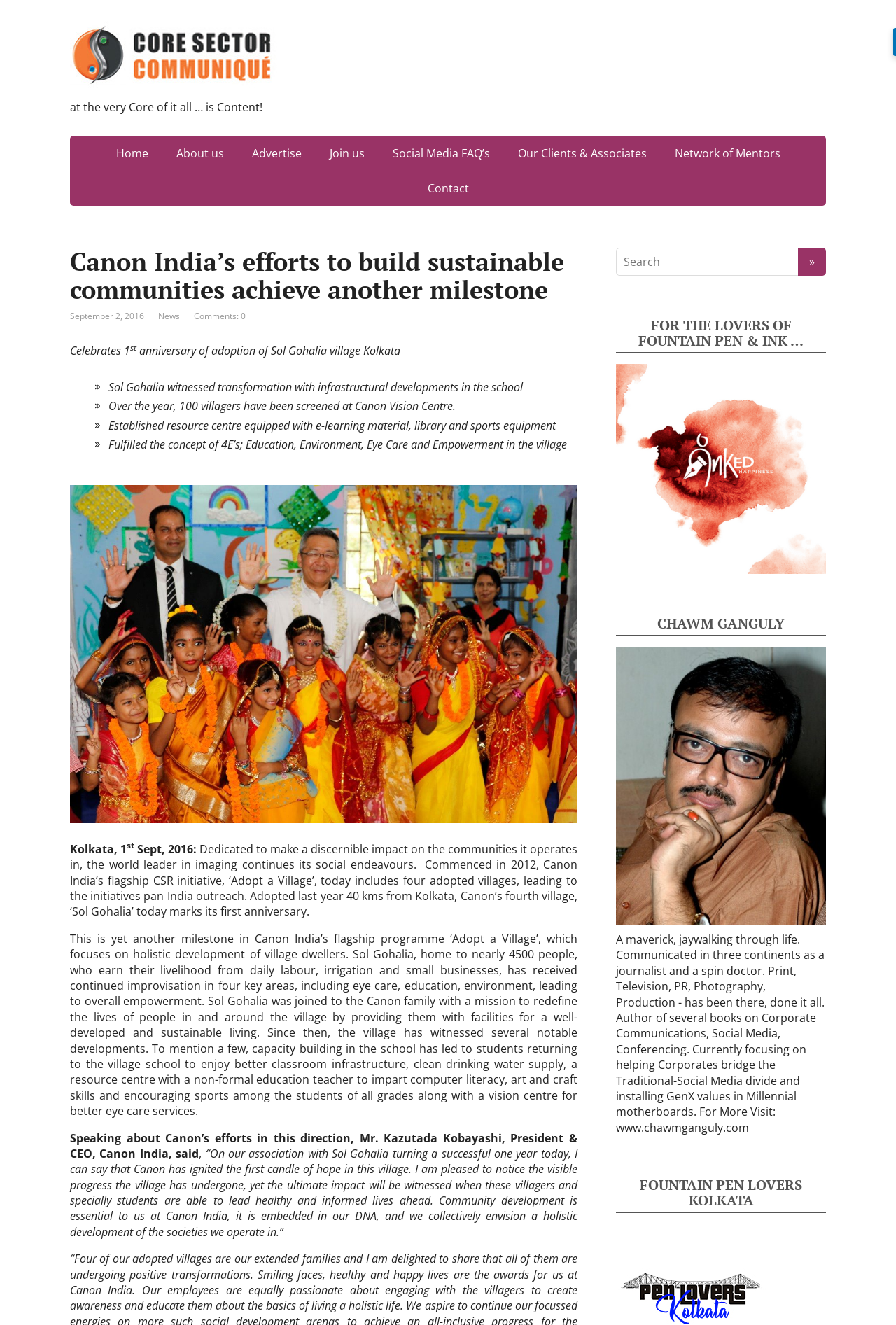Could you highlight the region that needs to be clicked to execute the instruction: "Click on the 'Home' link"?

[0.115, 0.103, 0.179, 0.129]